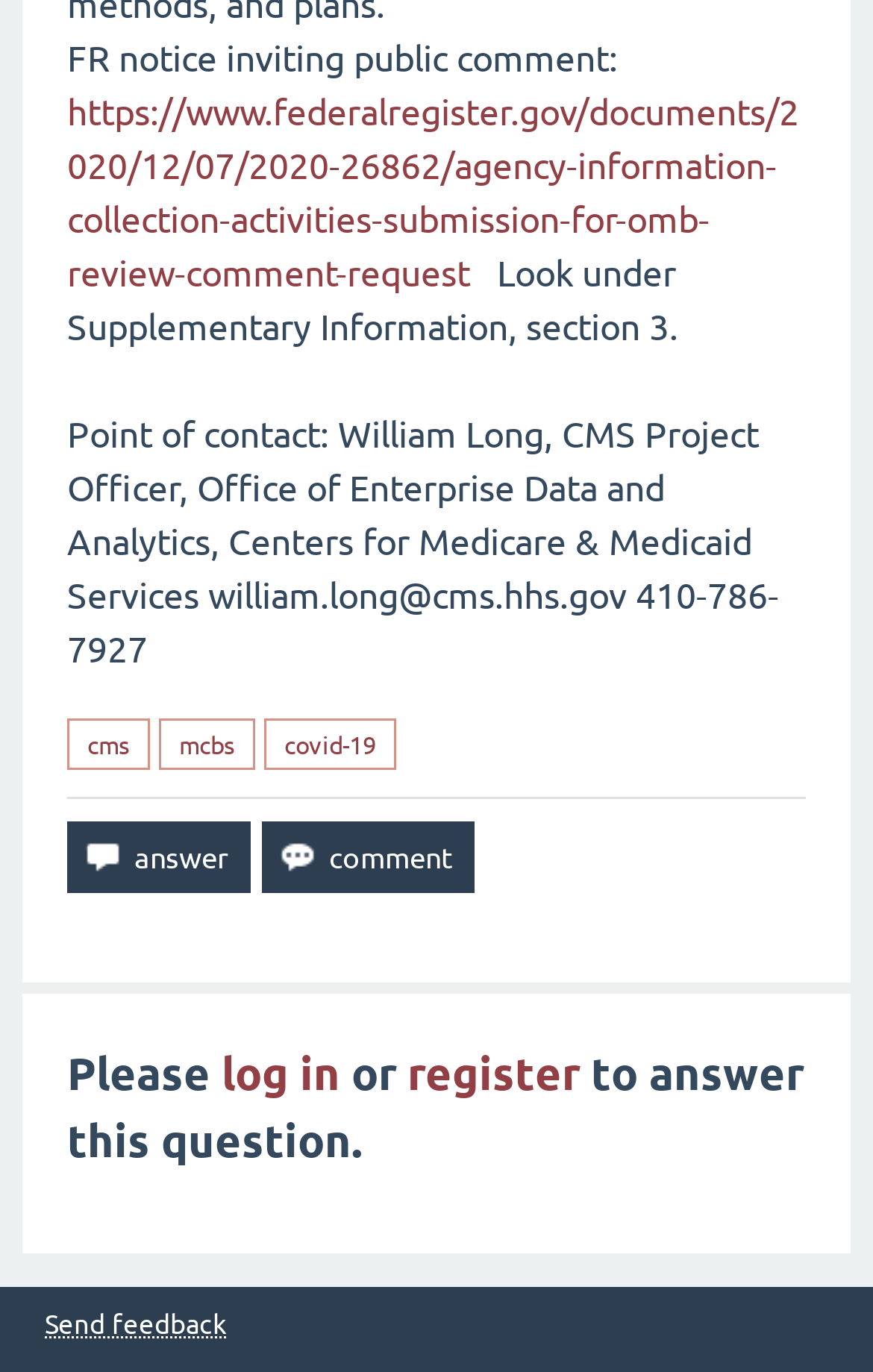Examine the image and give a thorough answer to the following question:
What is the topic of the FR notice?

The topic of the FR notice can be determined by reading the text of the link 'https://www.federalregister.gov/documents/2020/12/07/2020-26862/agency-information-collection-activities-submission-for-omb-review-comment-request' which is 'Agency Information Collection Activities'.